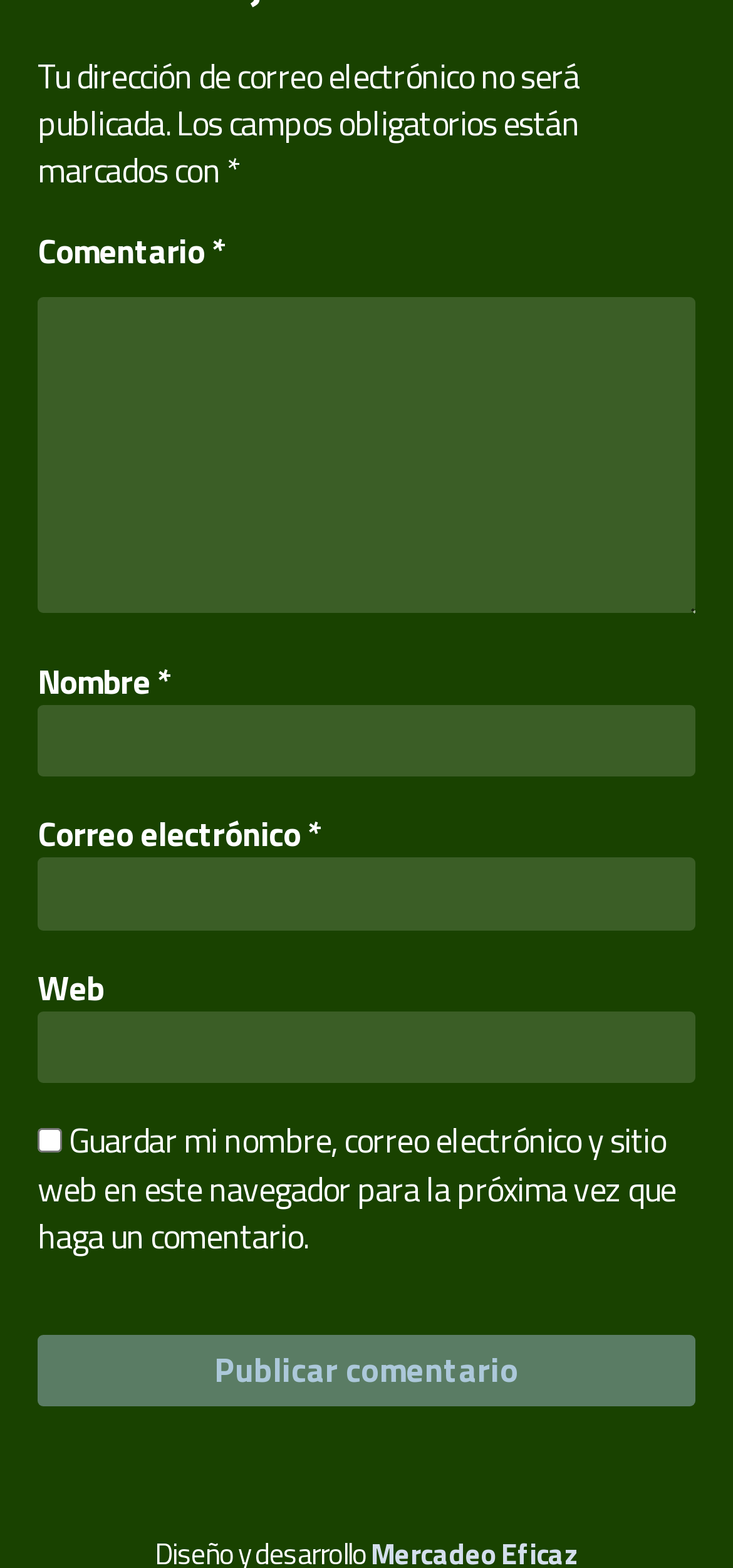Please give a succinct answer to the question in one word or phrase:
How many textboxes are required?

Three